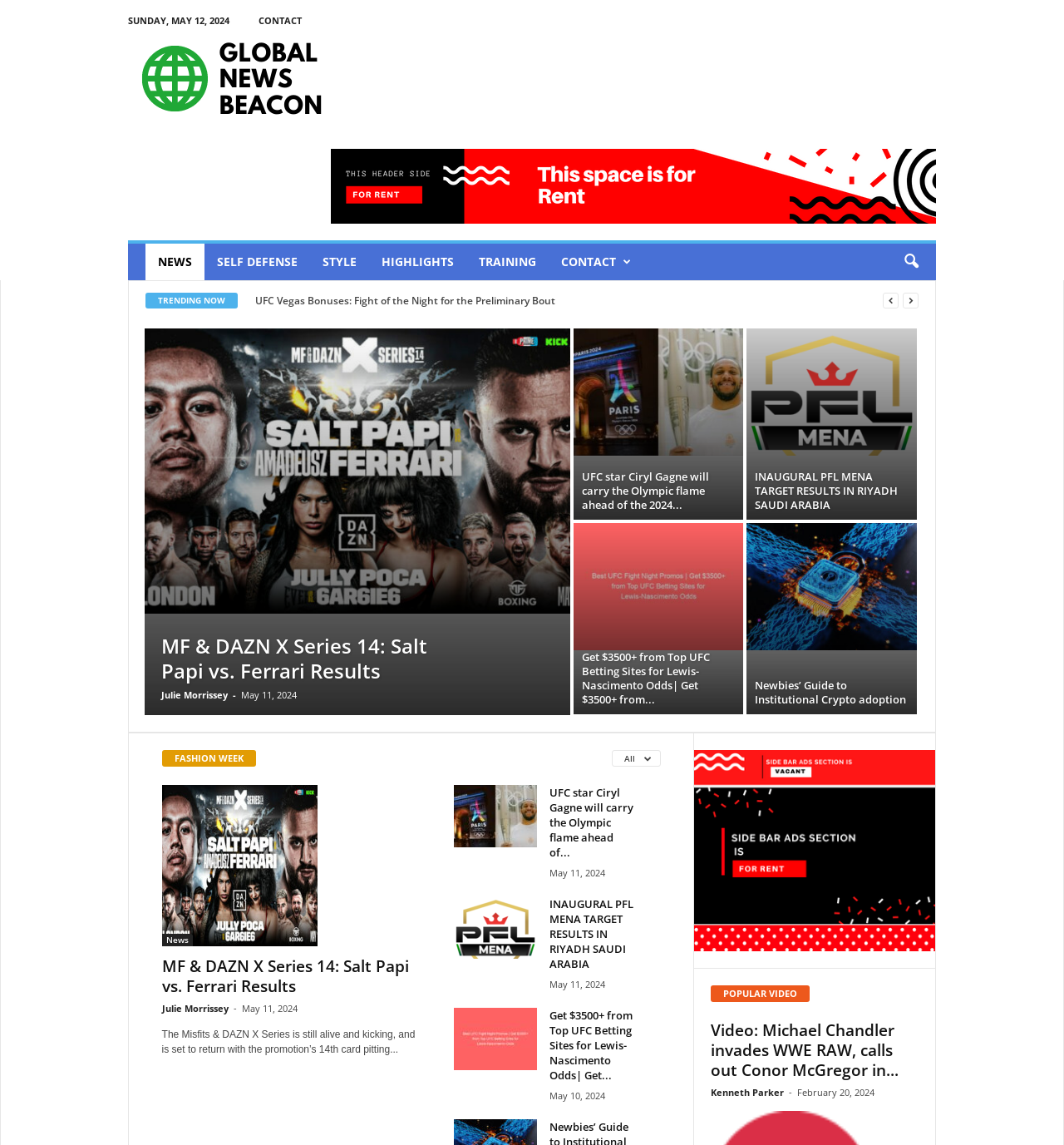Predict the bounding box coordinates of the UI element that matches this description: "Contact". The coordinates should be in the format [left, top, right, bottom] with each value between 0 and 1.

[0.243, 0.012, 0.284, 0.023]